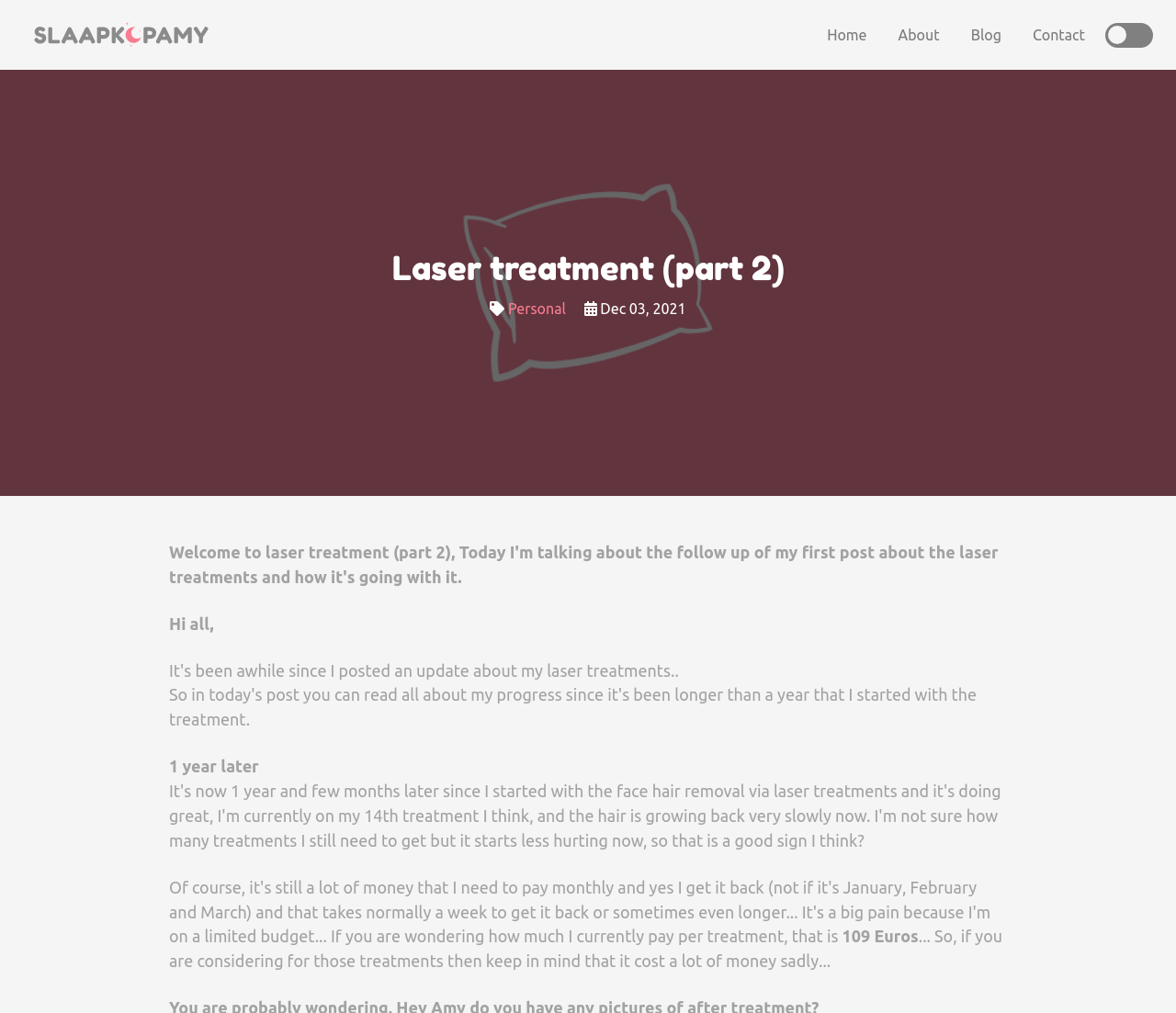Produce an elaborate caption capturing the essence of the webpage.

The webpage is about "Laser treatment (part 2)" and appears to be a blog post. At the top, there is a navigation menu with links to "Home", "About", "Blog", and "Contact", positioned horizontally from left to right. Below the navigation menu, there is a heading with the title "Laser treatment (part 2)" that spans the entire width of the page.

On the left side of the page, there is a link to "Personal" and a static text displaying the date "Dec 03, 2021". Below this section, there is a block of text that starts with "Hi all," and continues with "1 year later". 

On the right side of the page, there is an image, and above it, there is a link with no text. 

Towards the bottom of the page, there is a section with two lines of text. The first line mentions "109 Euros", and the second line is a paragraph discussing the cost of laser treatments.